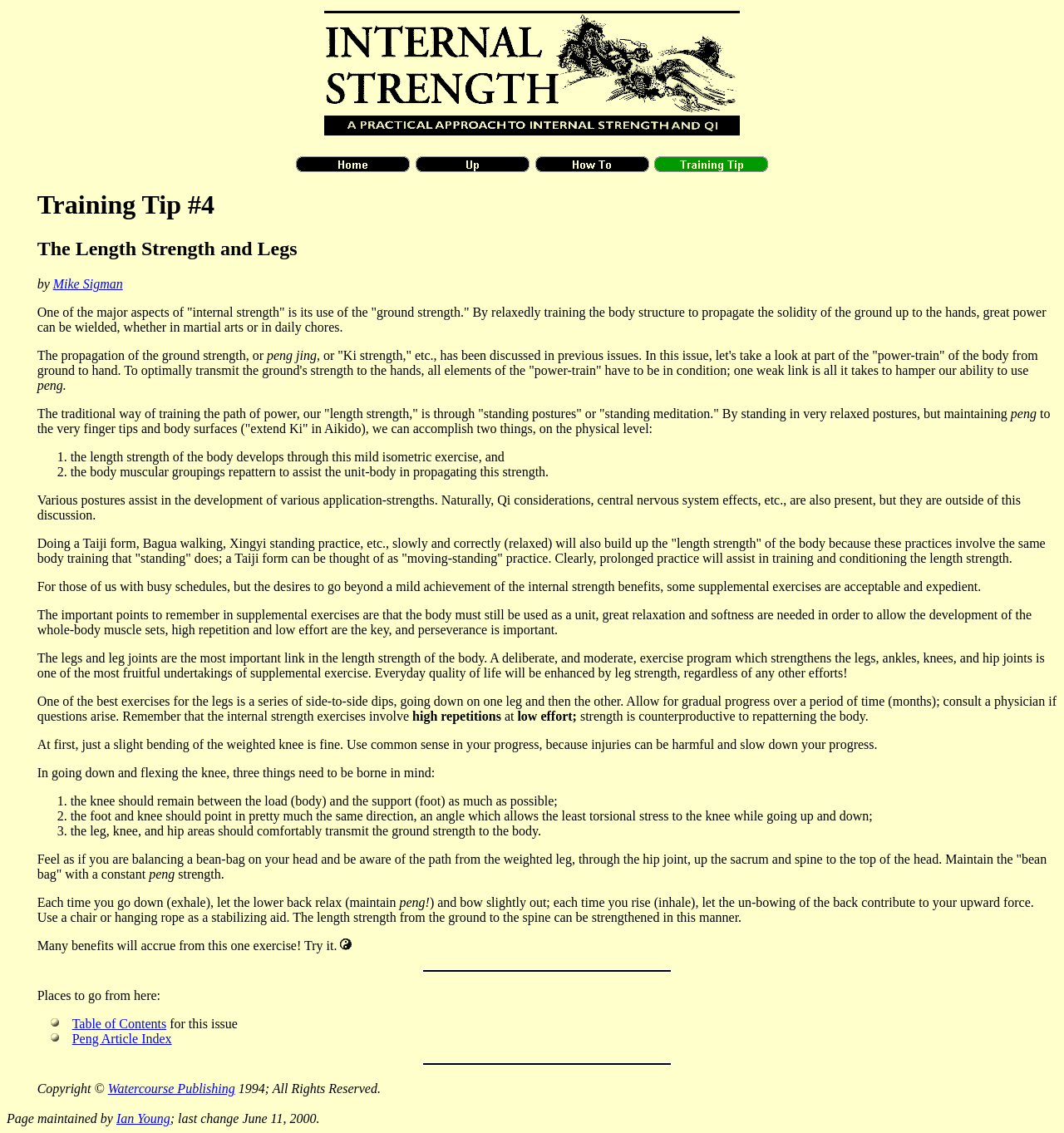Locate the bounding box coordinates of the clickable part needed for the task: "Go to the 'Table of Contents' for this issue".

[0.068, 0.898, 0.156, 0.91]